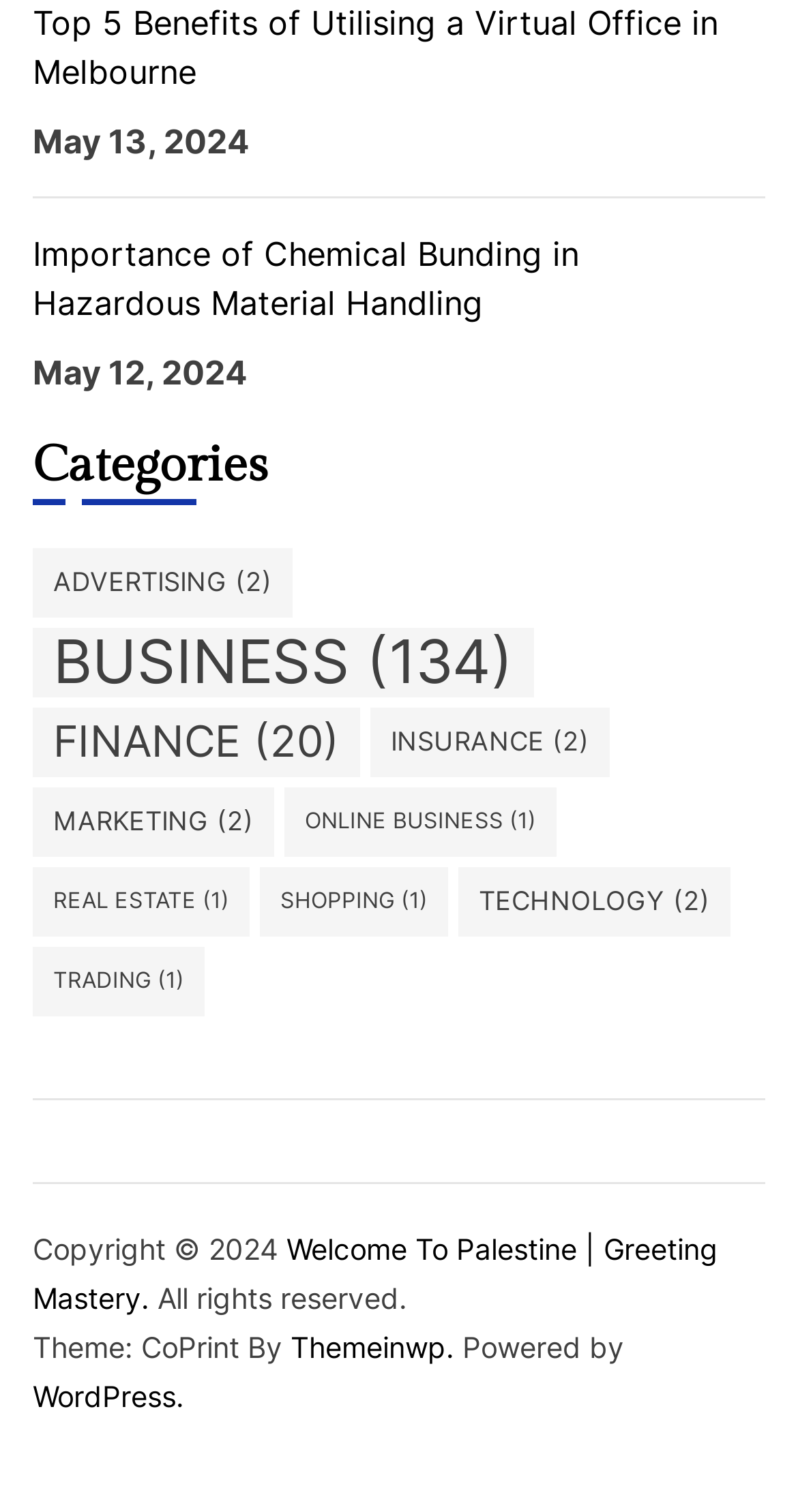Locate the bounding box coordinates of the clickable part needed for the task: "Explore articles in Technology category".

[0.574, 0.573, 0.915, 0.619]